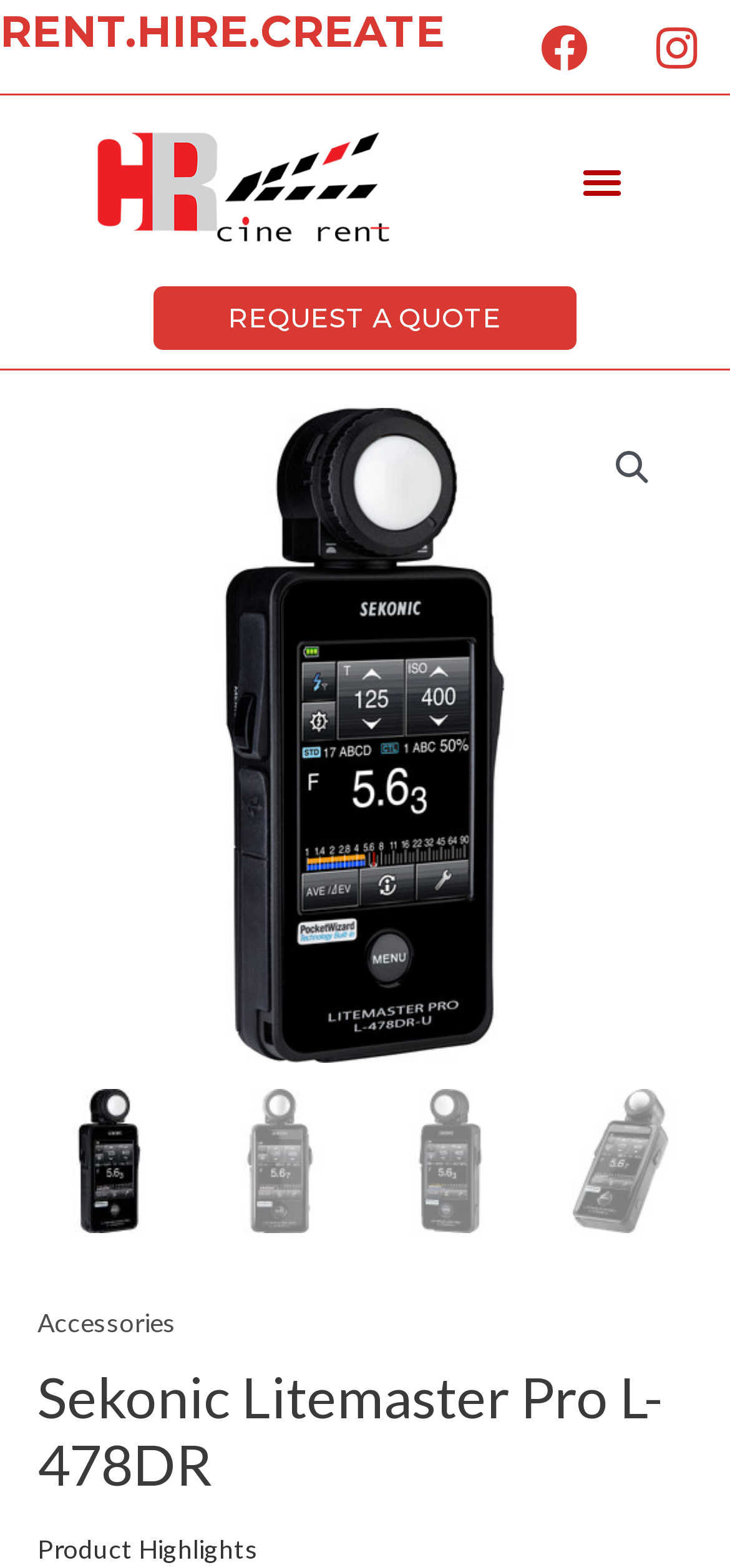What is the purpose of the 'REQUEST A QUOTE' button?
Use the screenshot to answer the question with a single word or phrase.

To request a quote